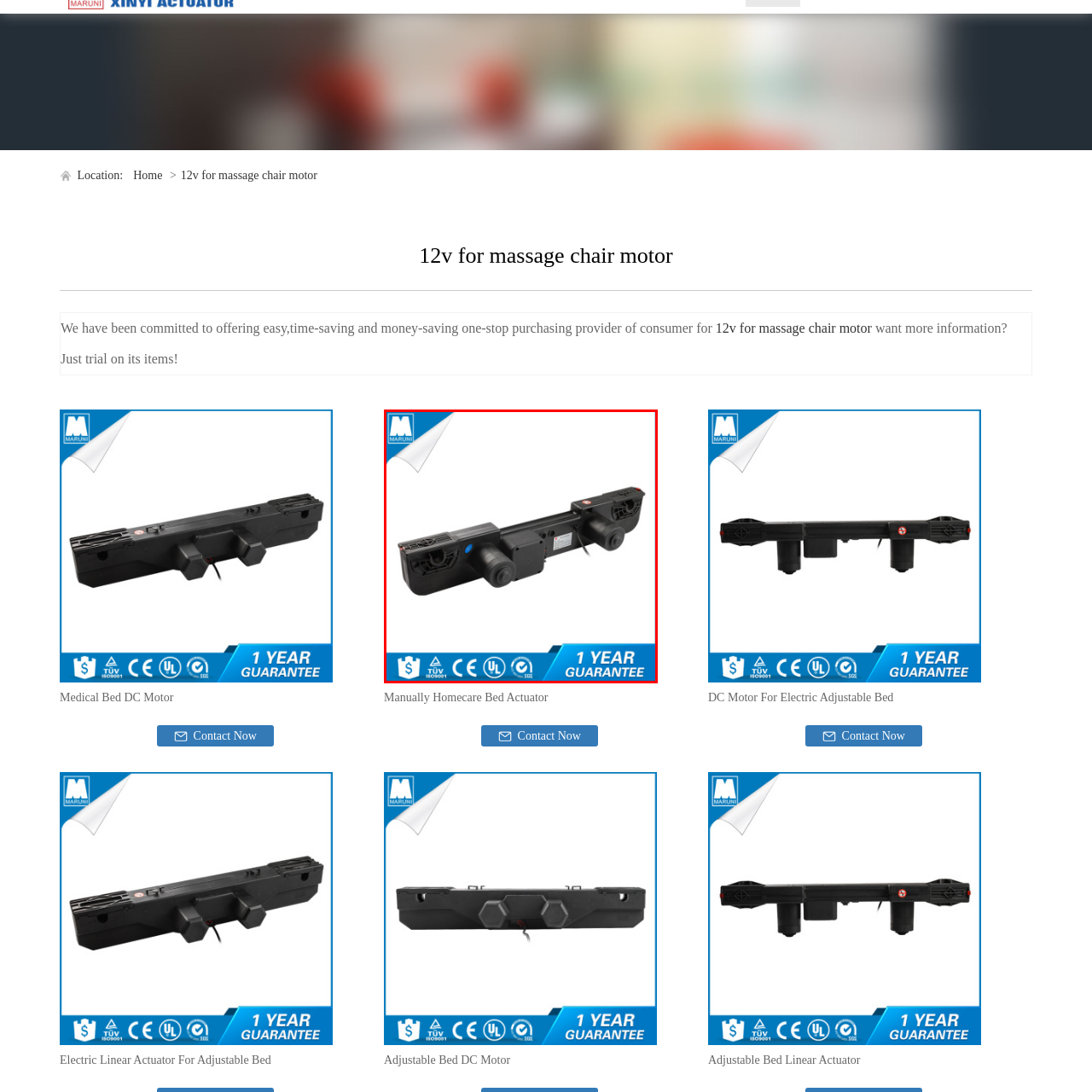Explain thoroughly what is happening in the image that is surrounded by the red box.

The image showcases a robust and compact DC motor designed for use in manually operated homecare beds. This specific model emphasizes durability and efficiency, featuring dual motor configurations that allow for smooth and reliable operation. The sleek black casing is complemented by safety certifications, including TUV and UL, which assure users of its quality and compliance with international standards. Additionally, the motor is backed by a one-year guarantee, providing peace of mind for purchasers. This image is part of a product catalog aimed at offering innovative solutions for adjustable furniture applications.